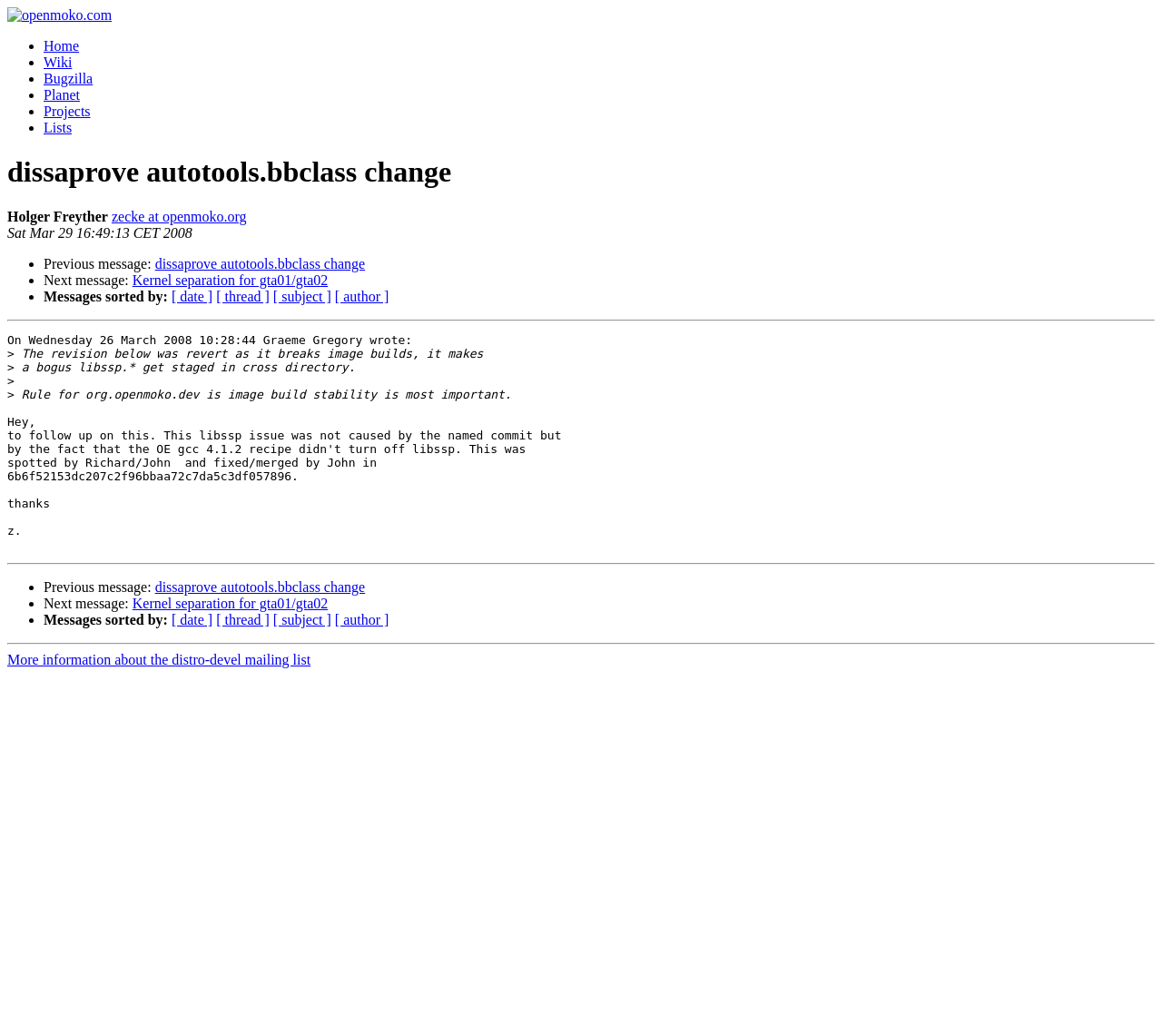Give a comprehensive overview of the webpage, including key elements.

The webpage appears to be a mailing list archive page, specifically showing a discussion thread about a change to the autotools.bbclass file. 

At the top of the page, there is a horizontal navigation menu with links to "Home", "Wiki", "Bugzilla", "Planet", "Projects", and "Lists". 

Below the navigation menu, the page title "dissaprove autotools.bbclass change" is displayed prominently. 

On the left side of the page, there is a vertical list of links, including "Previous message" and "Next message", which allow users to navigate through the discussion thread. 

The main content of the page is a message from Holger Freyther, dated Sat Mar 29 16:49:13 CET 2008, which discusses the reason for reverting a previous revision that broke image builds. 

The message is followed by a horizontal separator line, and then another message from Graeme Gregory, dated Wednesday 26 March 2008 10:28:44, which explains the issue with the previous revision. 

The page also includes links to sort messages by date, thread, subject, or author, and a link to more information about the distro-devel mailing list at the bottom.